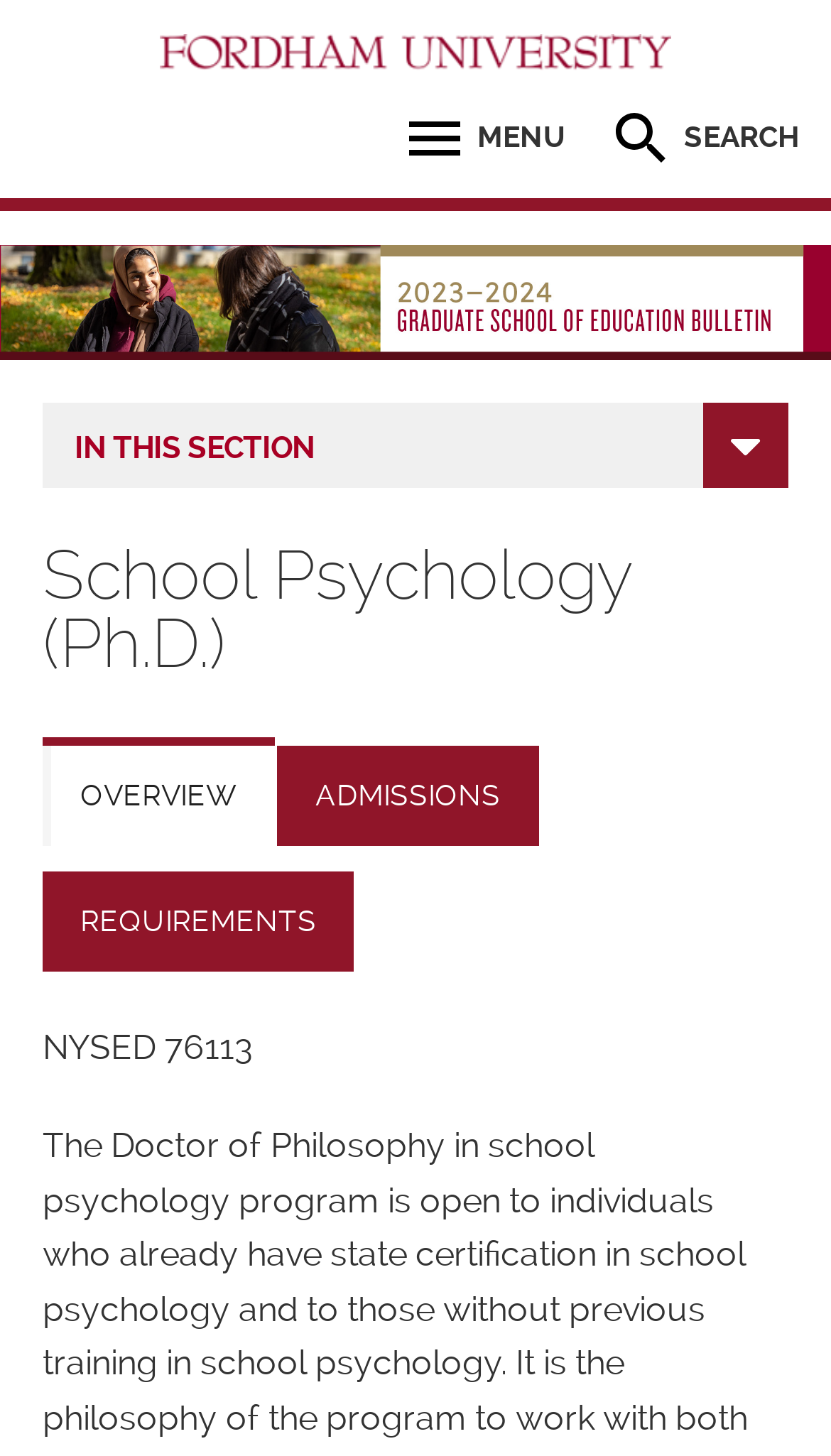Determine the bounding box coordinates for the area that should be clicked to carry out the following instruction: "Visit Facebook".

None